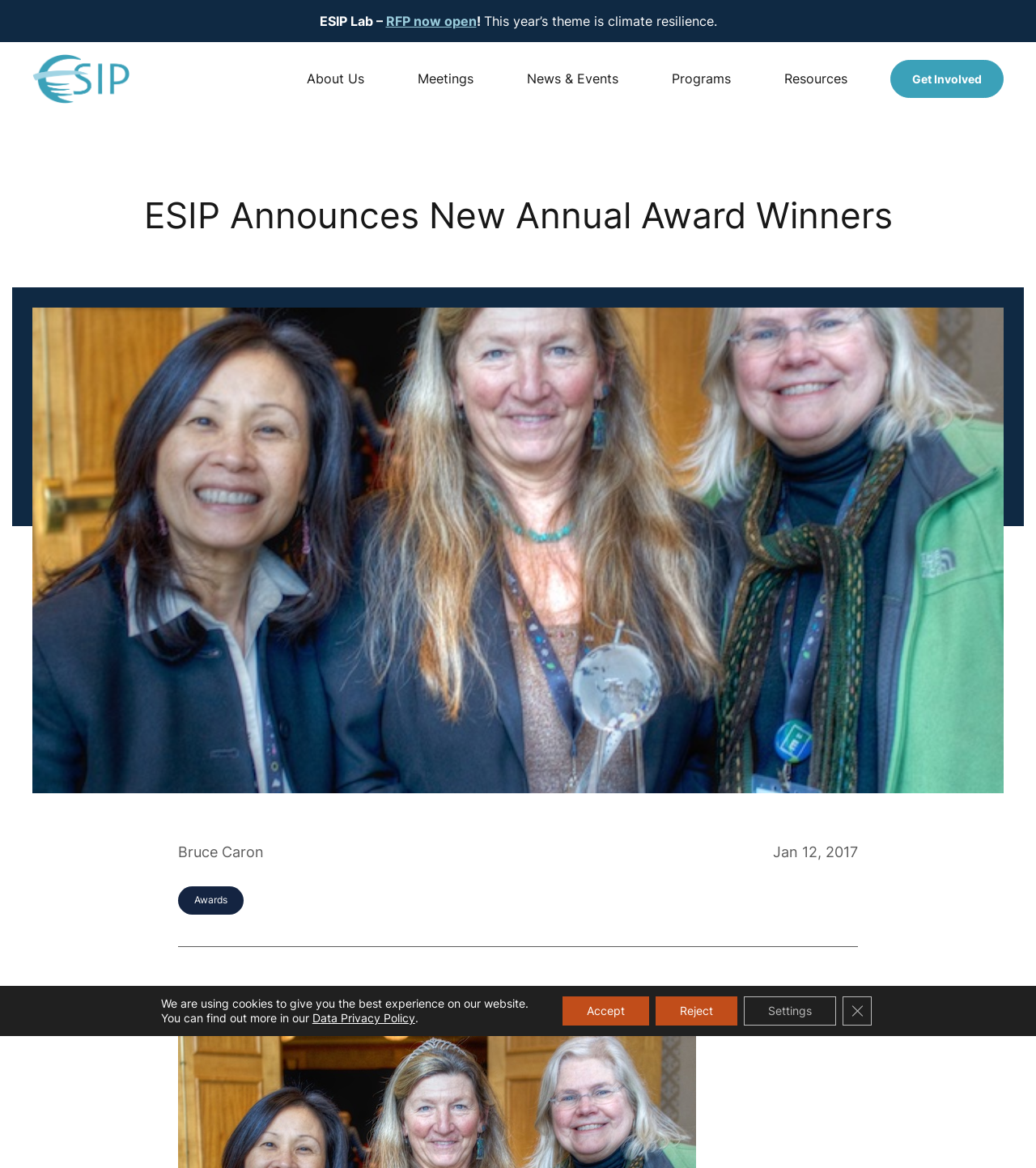Specify the bounding box coordinates of the region I need to click to perform the following instruction: "Get Involved with ESIP". The coordinates must be four float numbers in the range of 0 to 1, i.e., [left, top, right, bottom].

[0.859, 0.051, 0.969, 0.084]